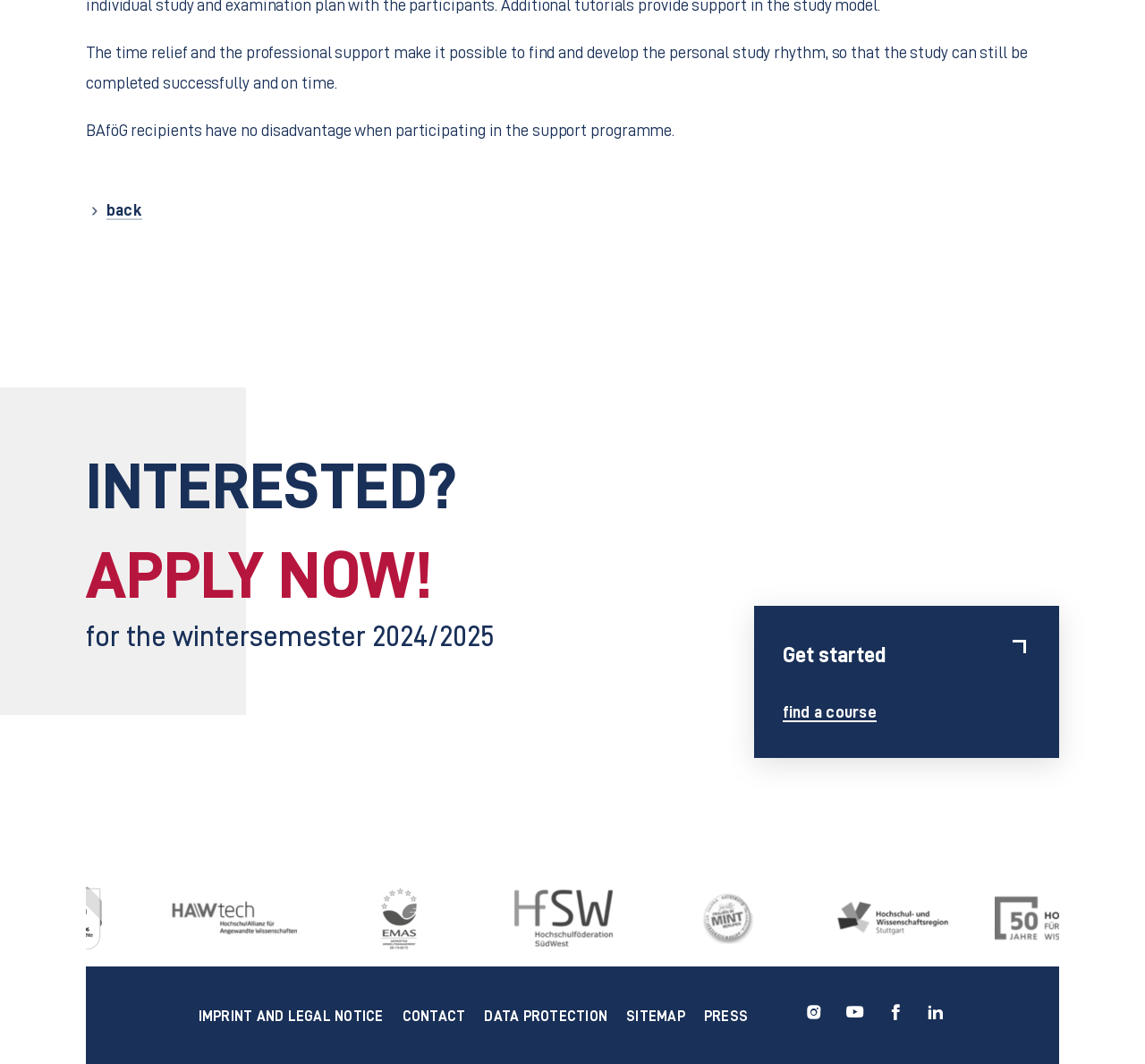Please identify the bounding box coordinates of the element I need to click to follow this instruction: "Find a course".

[0.683, 0.661, 0.765, 0.679]